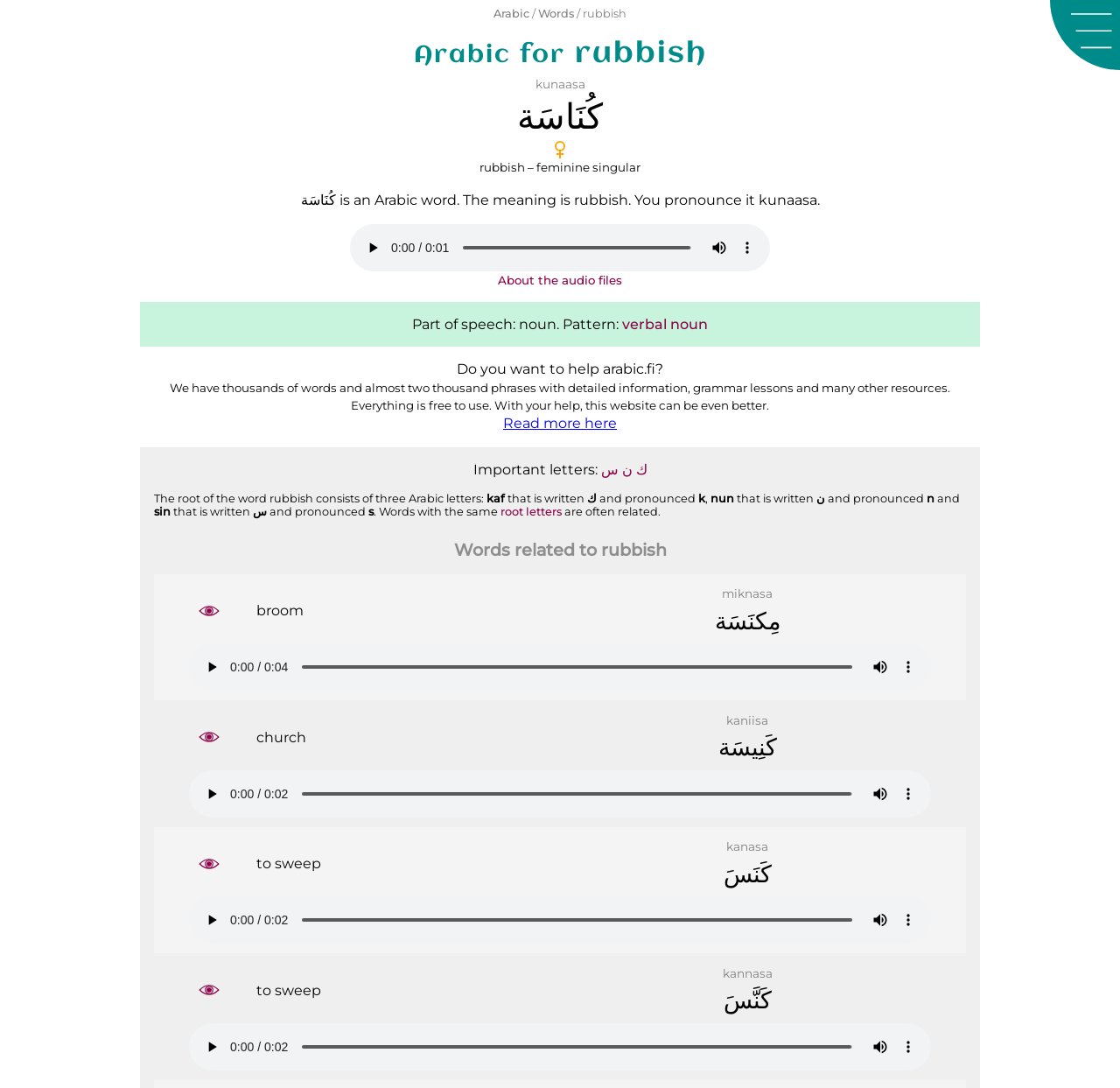What are the three Arabic letters that form the root of the word 'rubbish'?
Based on the image content, provide your answer in one word or a short phrase.

kaf, nun, sin